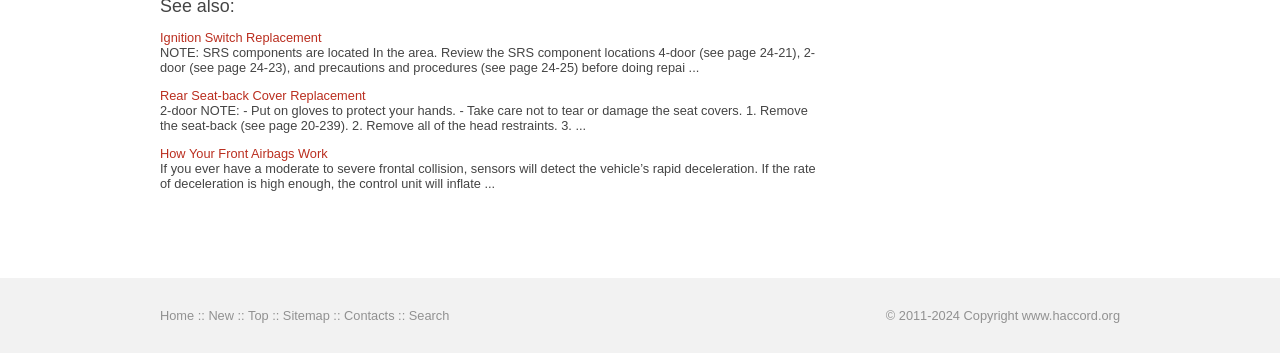What is the copyright year range of the website?
Give a detailed and exhaustive answer to the question.

The copyright information at the bottom of the webpage indicates that the website's copyright year range is from 2011 to 2024, suggesting that the website has been in operation for over a decade.